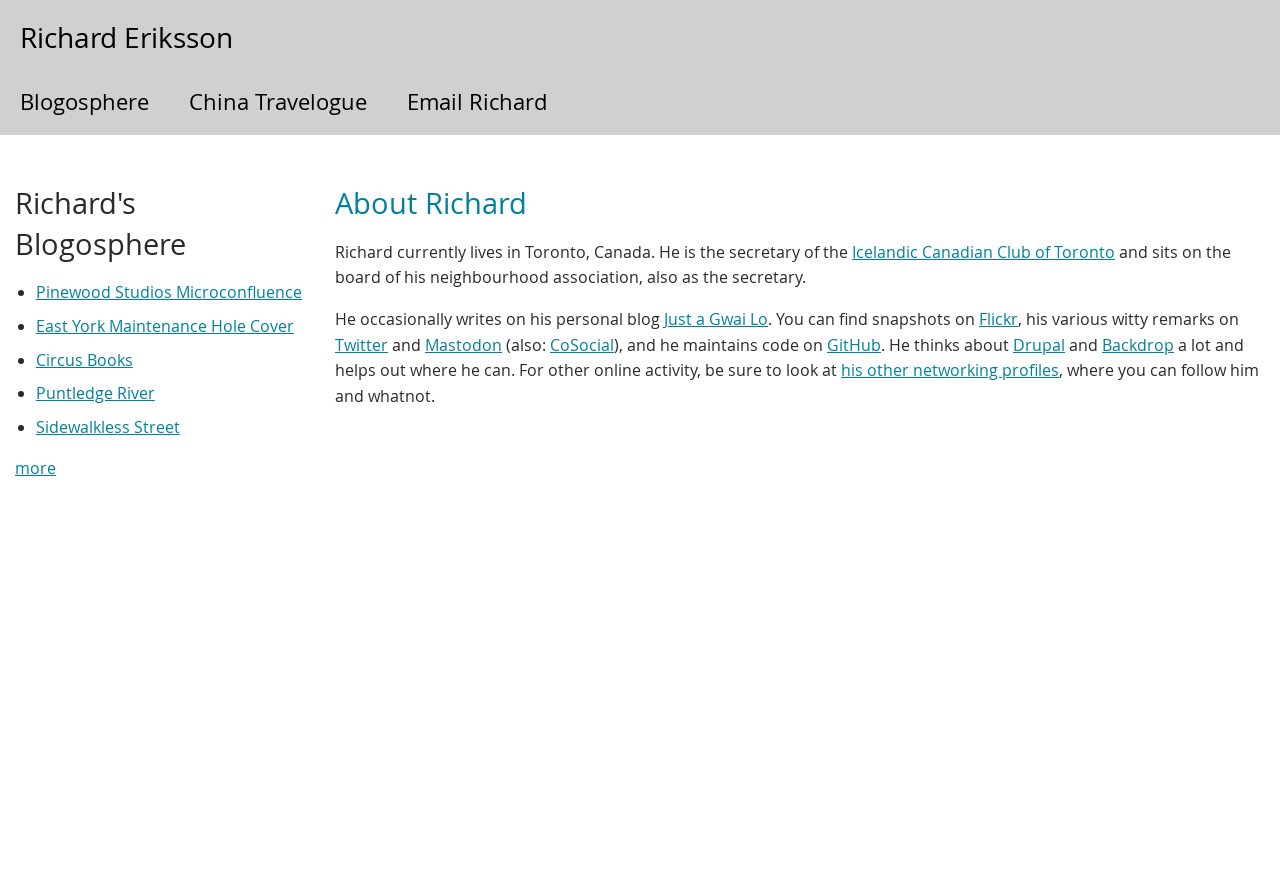Please give a short response to the question using one word or a phrase:
What is the name of Richard's personal blog?

Just a Gwai Lo